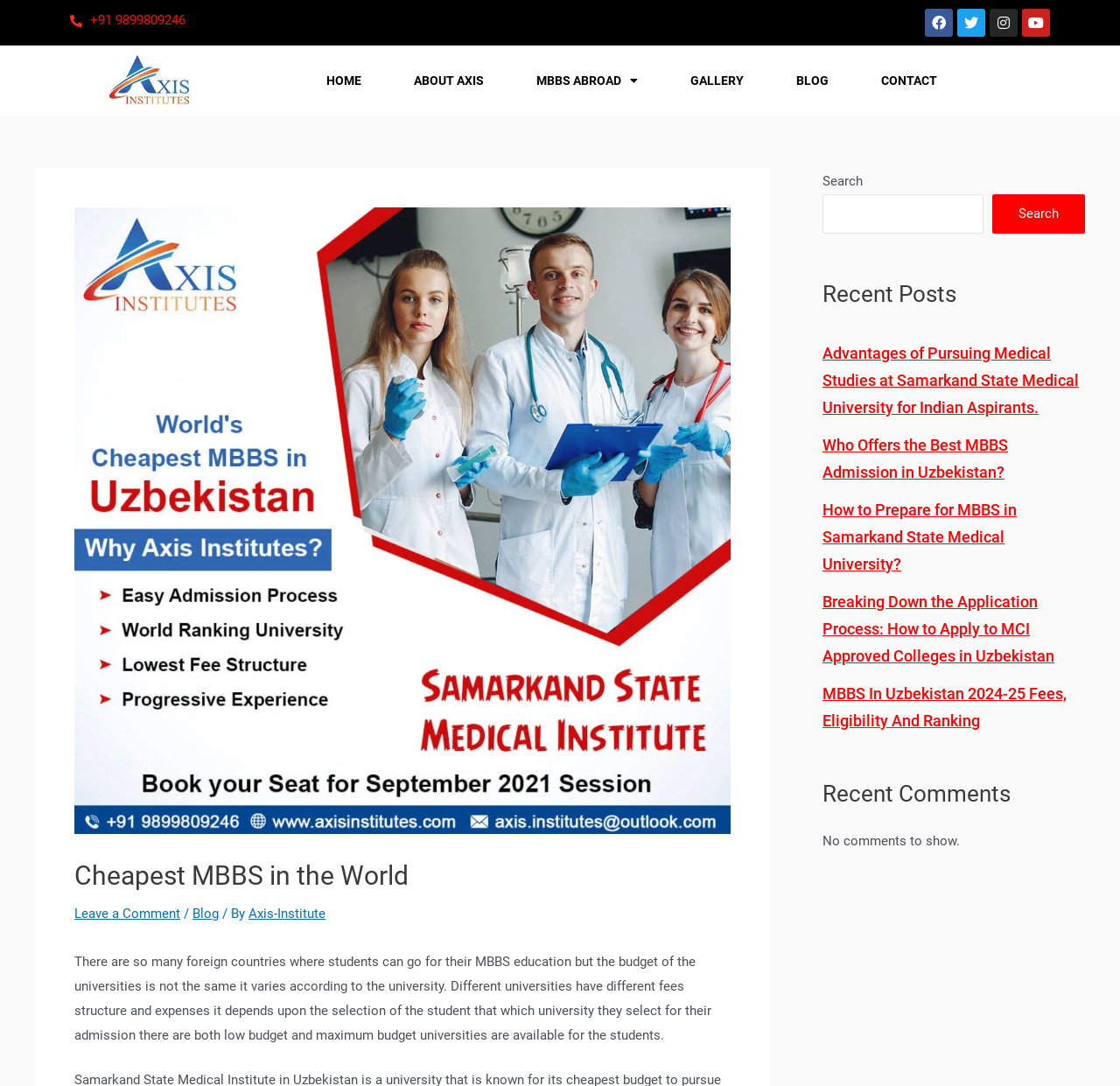Can you find the bounding box coordinates for the UI element given this description: "GALLERY"? Provide the coordinates as four float numbers between 0 and 1: [left, top, right, bottom].

[0.609, 0.054, 0.672, 0.094]